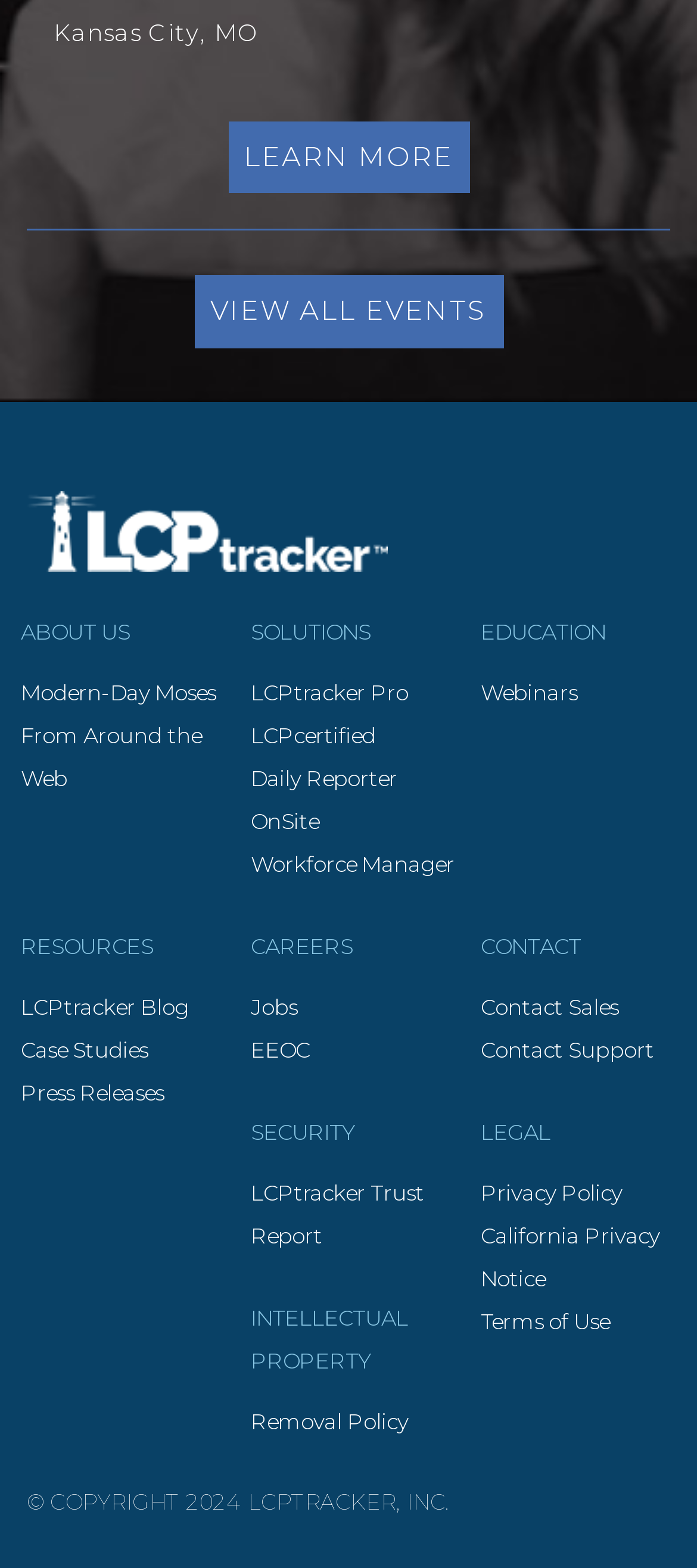What is the year mentioned in the copyright notice? Observe the screenshot and provide a one-word or short phrase answer.

2024